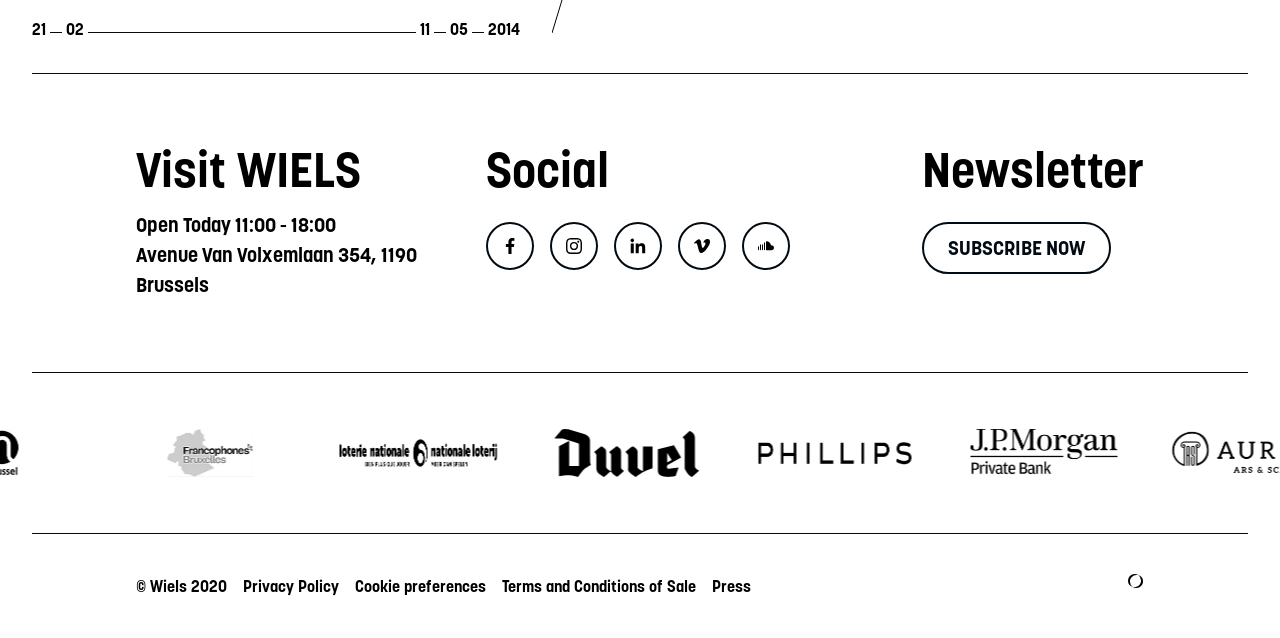Identify the bounding box coordinates for the element you need to click to achieve the following task: "Subscribe to the newsletter". The coordinates must be four float values ranging from 0 to 1, formatted as [left, top, right, bottom].

[0.72, 0.348, 0.868, 0.429]